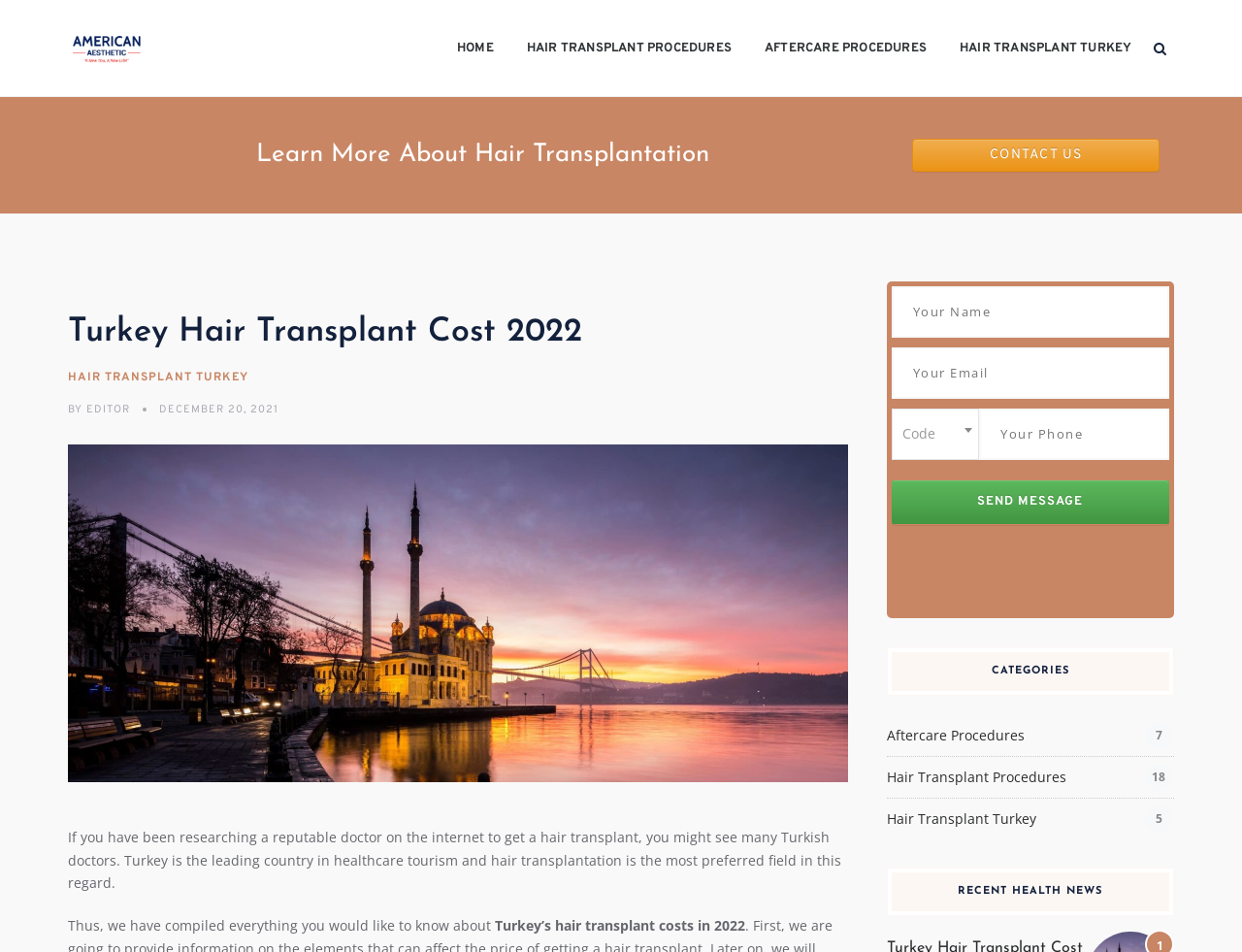Indicate the bounding box coordinates of the clickable region to achieve the following instruction: "Click the 'HAIR TRANSPLANT TURKEY' link."

[0.055, 0.388, 0.2, 0.405]